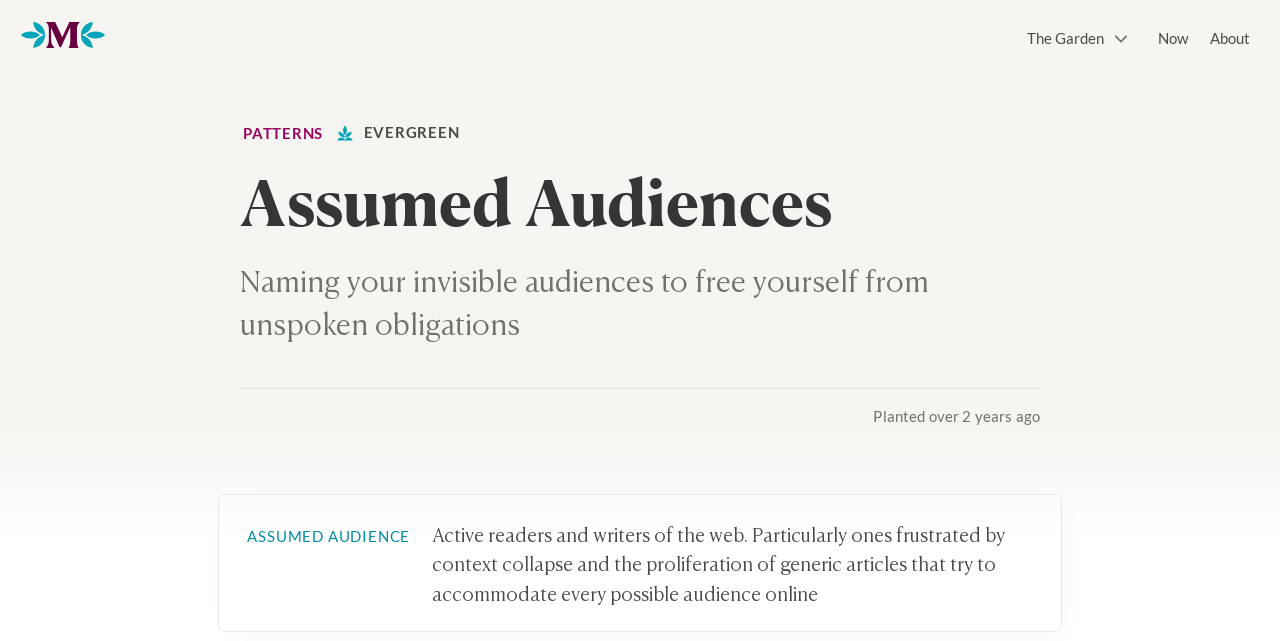What is the topic of the assumed audience?
Carefully examine the image and provide a detailed answer to the question.

I found the answer by examining the static text with the bounding box [0.338, 0.81, 0.785, 0.945], which describes the assumed audience as 'Active readers and writers of the web. Particularly ones frustrated by context collapse and the proliferation of generic articles that try to accommodate every possible audience online'.